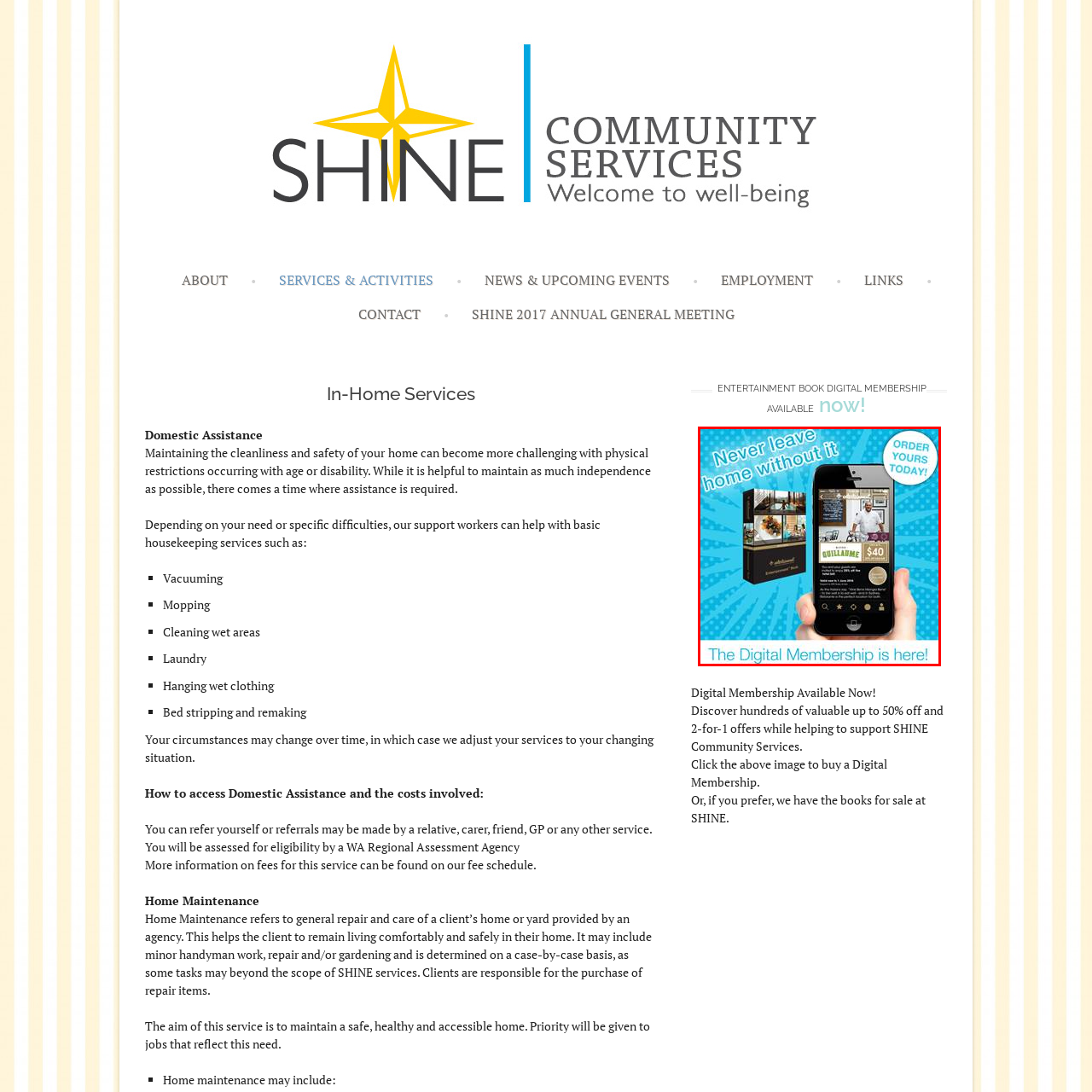Look at the area marked with a blue rectangle, What is the main message of the image? 
Provide your answer using a single word or phrase.

Never leave home without it